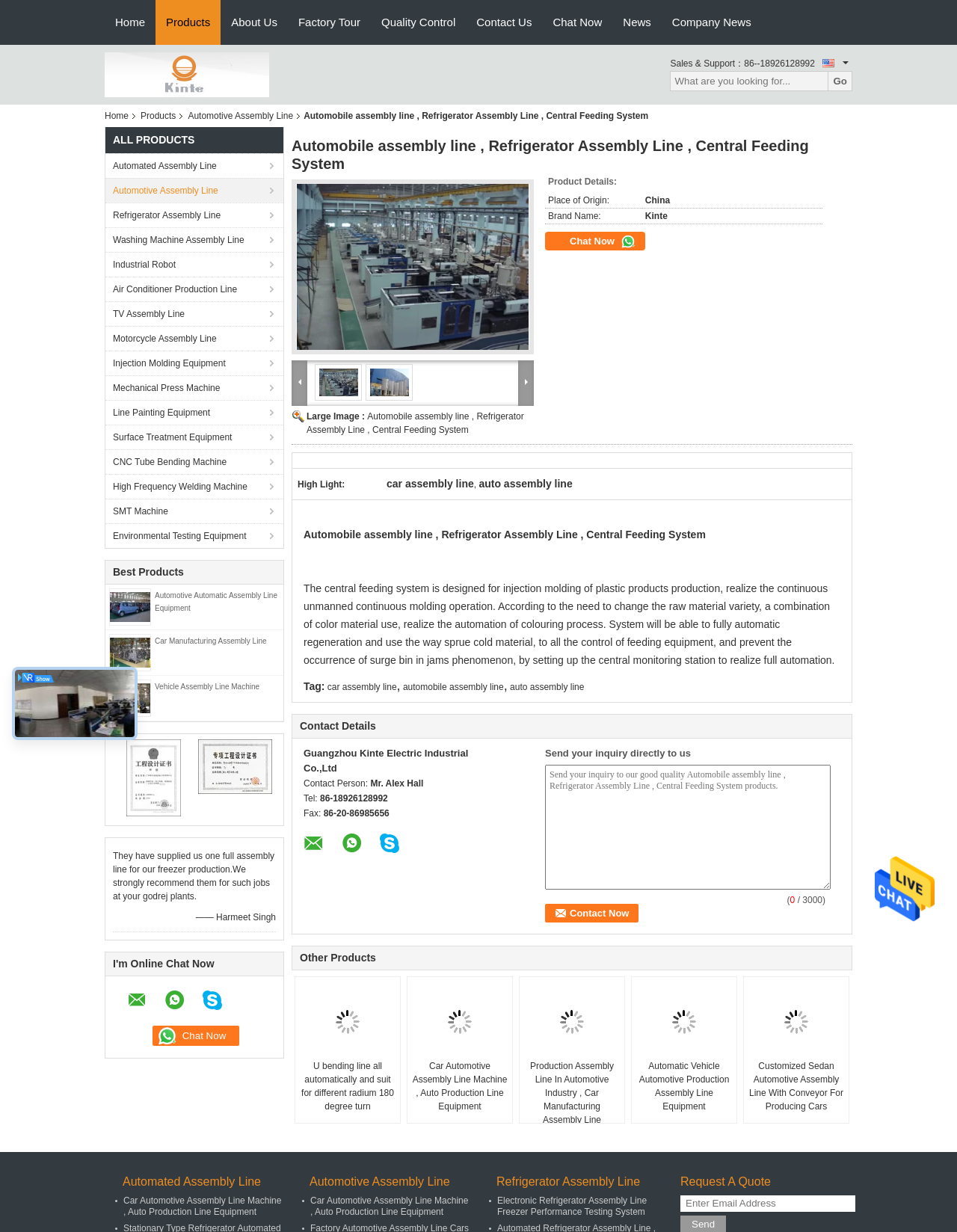Can you determine the main header of this webpage?

Automobile assembly line , Refrigerator Assembly Line , Central Feeding System